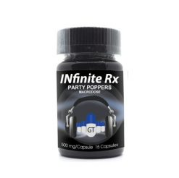Answer the following inquiry with a single word or phrase:
What is the weight of each capsule?

100 mg